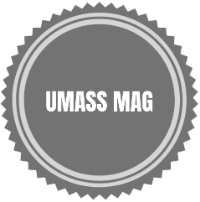Summarize the image with a detailed caption.

The image features a circular seal or emblem with the text "UMASS MAG" prominently displayed in bold, white typeface against a gray background. The design includes decorative scalloped edges, enhancing its visual appeal and suggesting a sense of prestige or importance. This emblem likely represents UMass Magazine, indicating its role in showcasing content related to the University of Massachusetts. The overall aesthetic conveys a modern yet classic feel, suitable for a publication that bridges academic and community engagement.